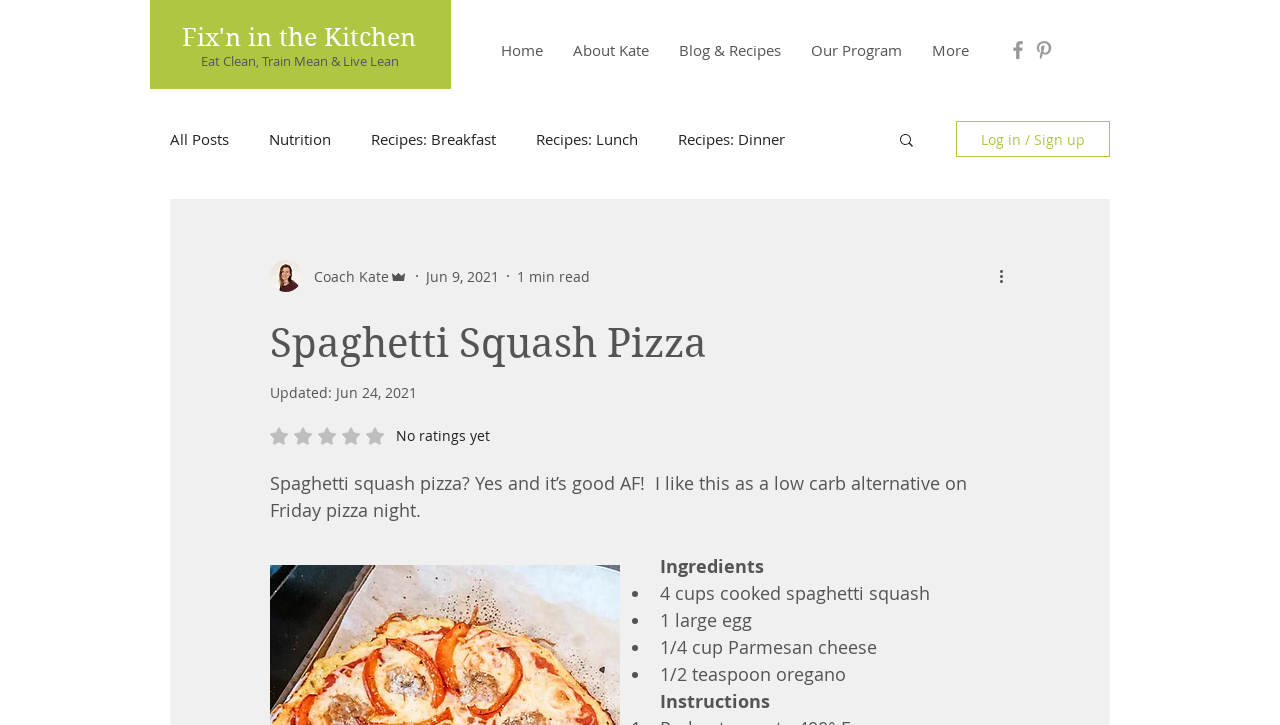Please specify the bounding box coordinates of the element that should be clicked to execute the given instruction: 'Rate this recipe'. Ensure the coordinates are four float numbers between 0 and 1, expressed as [left, top, right, bottom].

[0.211, 0.589, 0.383, 0.614]